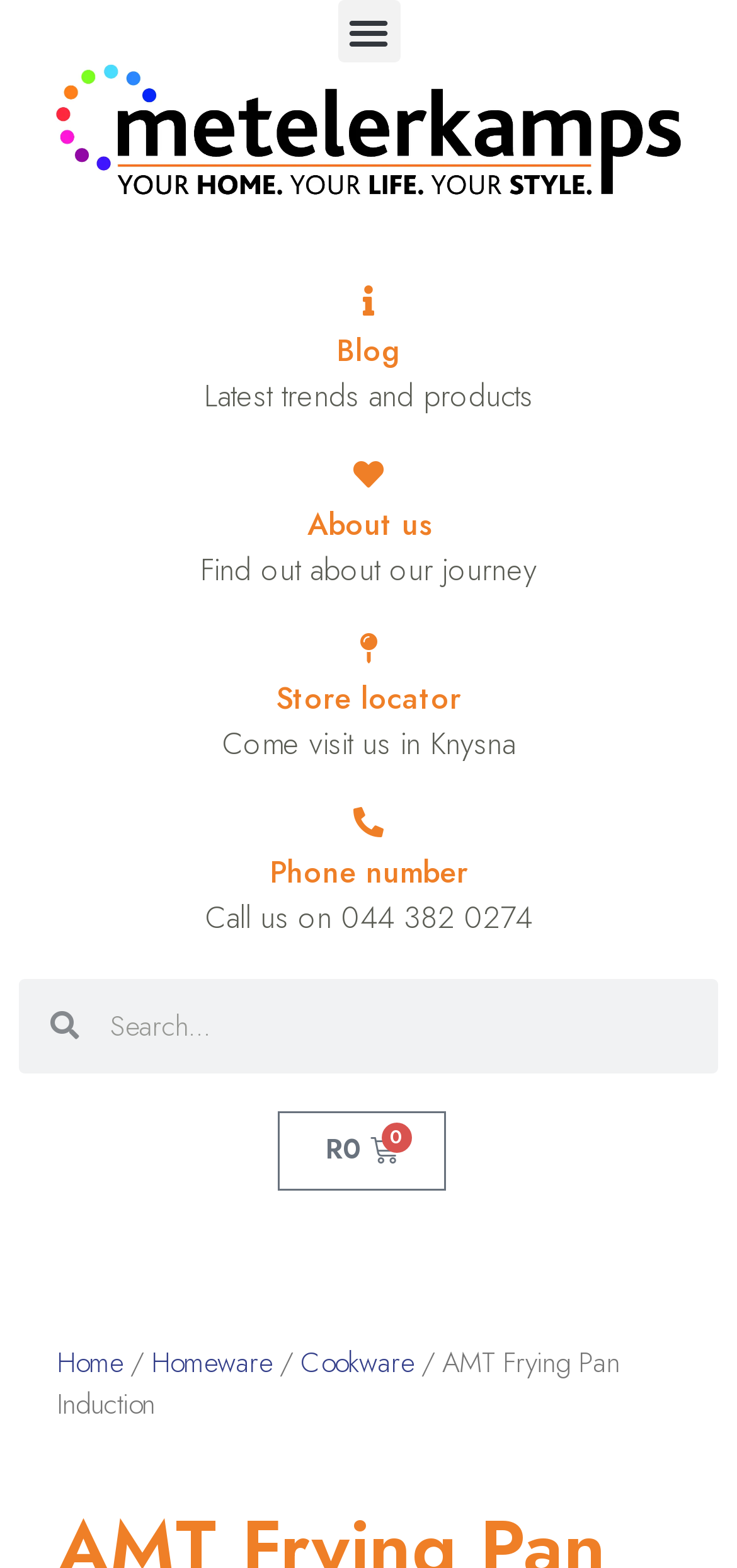What is the current page about?
Look at the image and respond with a single word or a short phrase.

AMT Frying Pan Induction